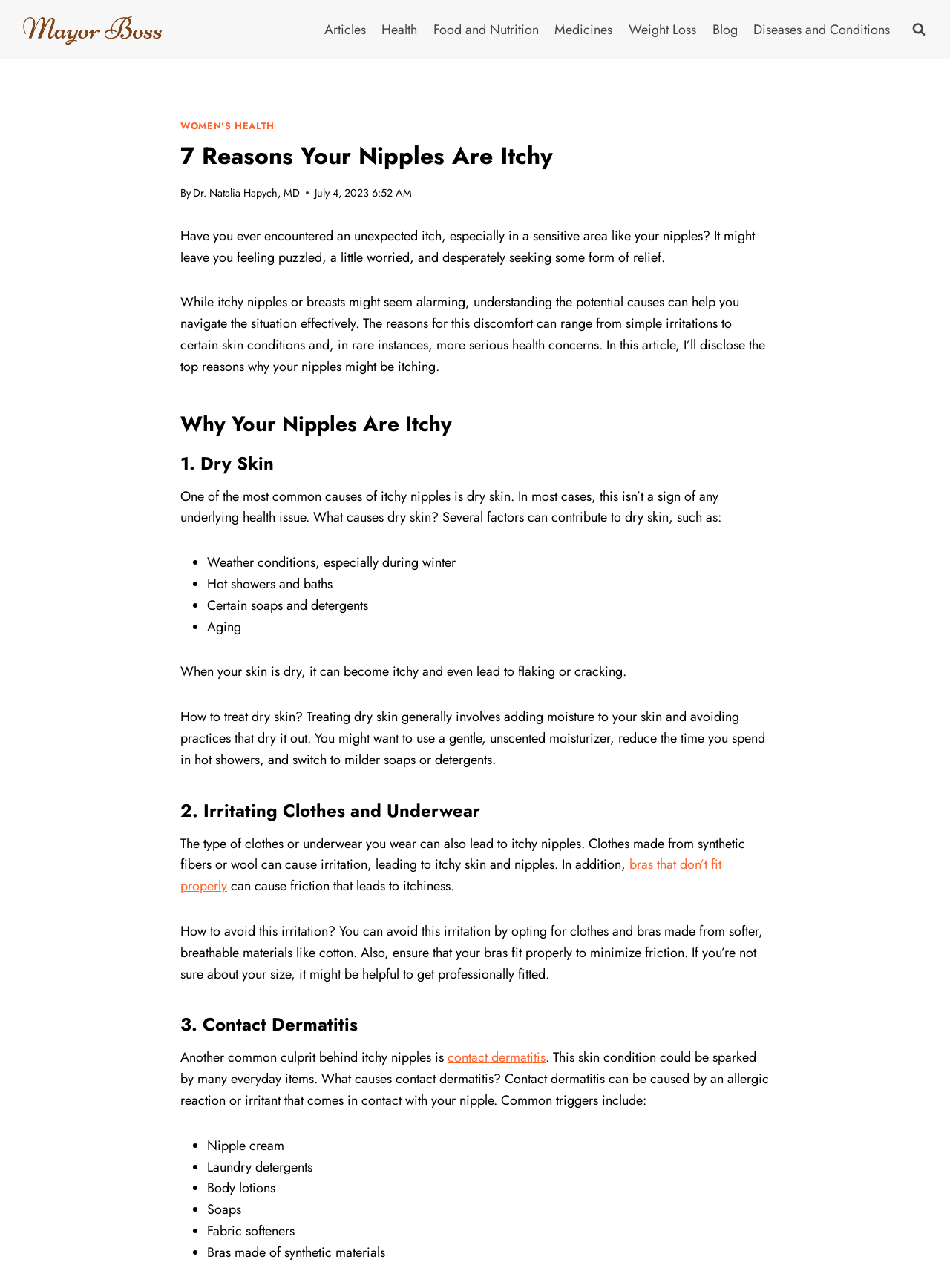Identify the bounding box coordinates for the UI element described as follows: bras that don’t fit properly. Use the format (top-left x, top-left y, bottom-right x, bottom-right y) and ensure all values are floating point numbers between 0 and 1.

[0.19, 0.664, 0.759, 0.695]